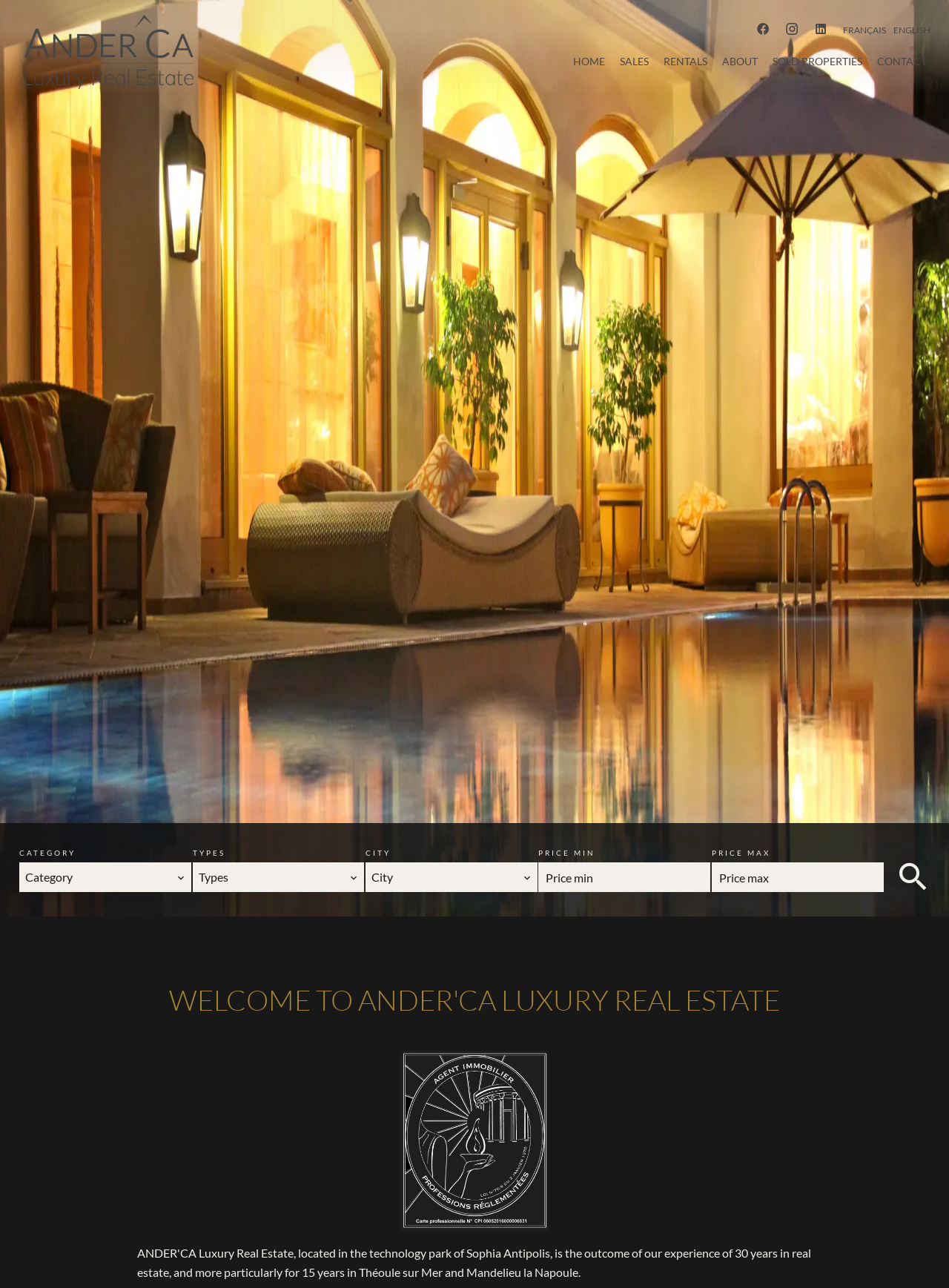Determine the bounding box coordinates of the clickable element to achieve the following action: 'View sold properties'. Provide the coordinates as four float values between 0 and 1, formatted as [left, top, right, bottom].

[0.814, 0.043, 0.909, 0.052]